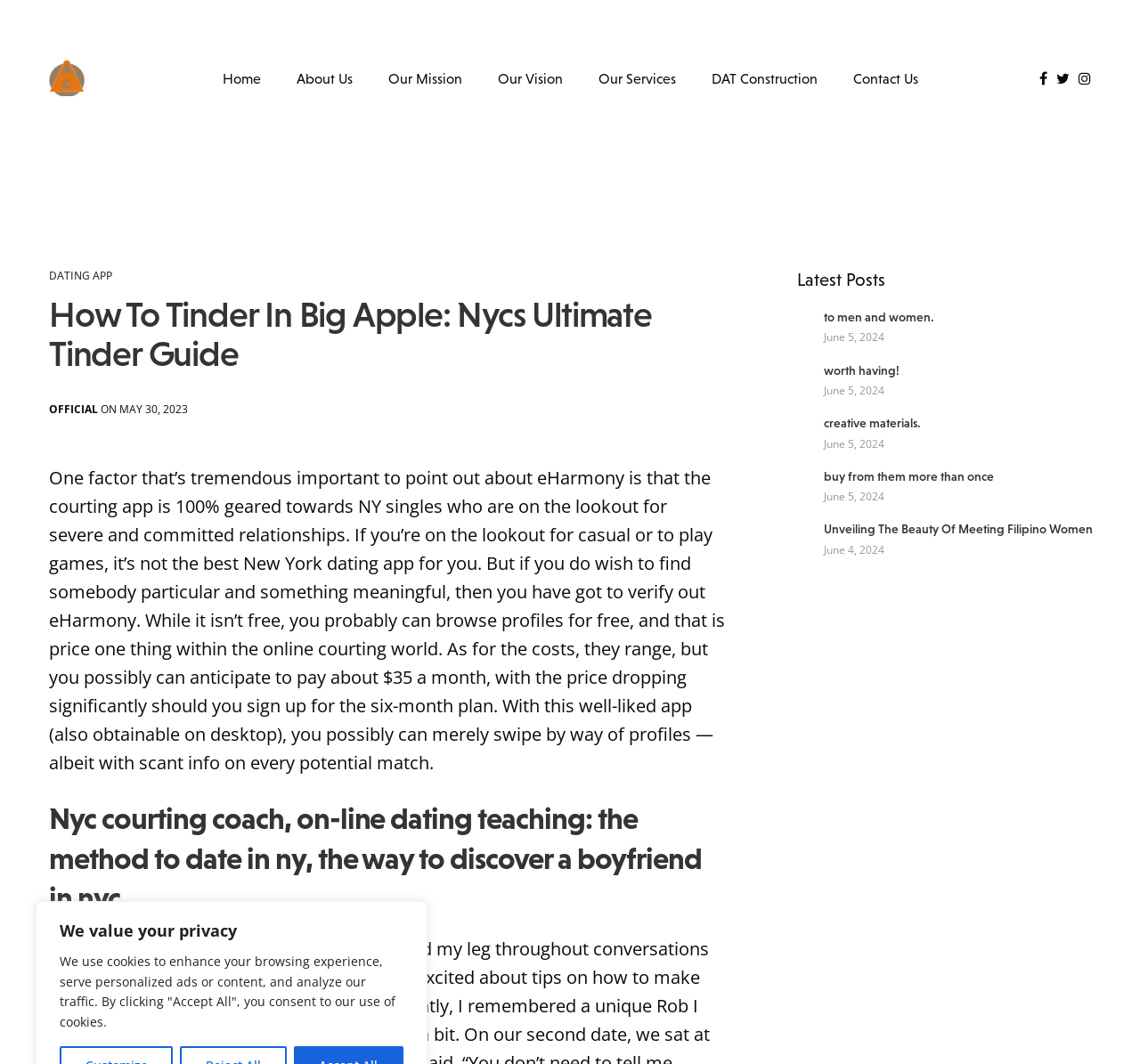Locate the bounding box coordinates of the clickable area needed to fulfill the instruction: "Click the 'Home' link".

[0.195, 0.05, 0.229, 0.097]